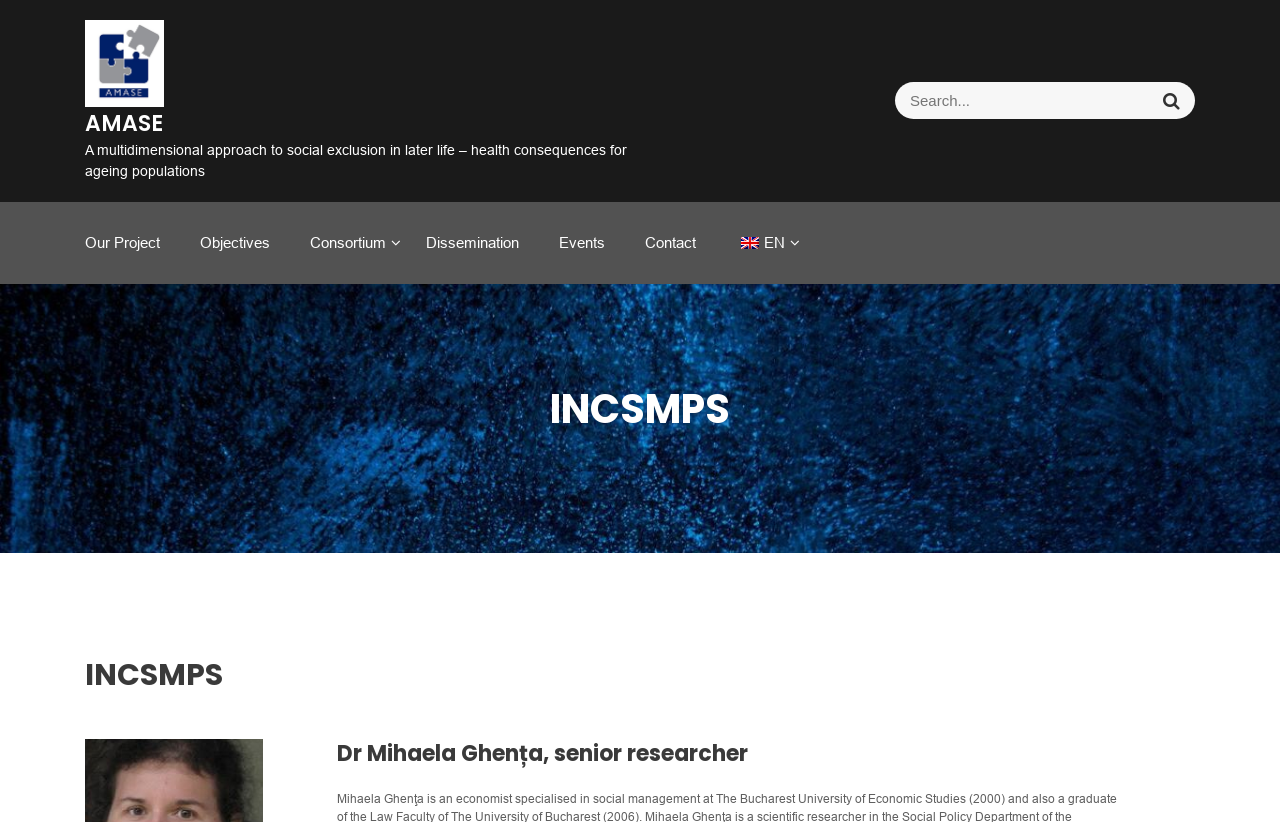What is the title of the main section?
From the details in the image, answer the question comprehensively.

The main section of the webpage has a title that describes the project's focus. This title is located below the project name and image, and it provides a brief overview of the project's objectives.